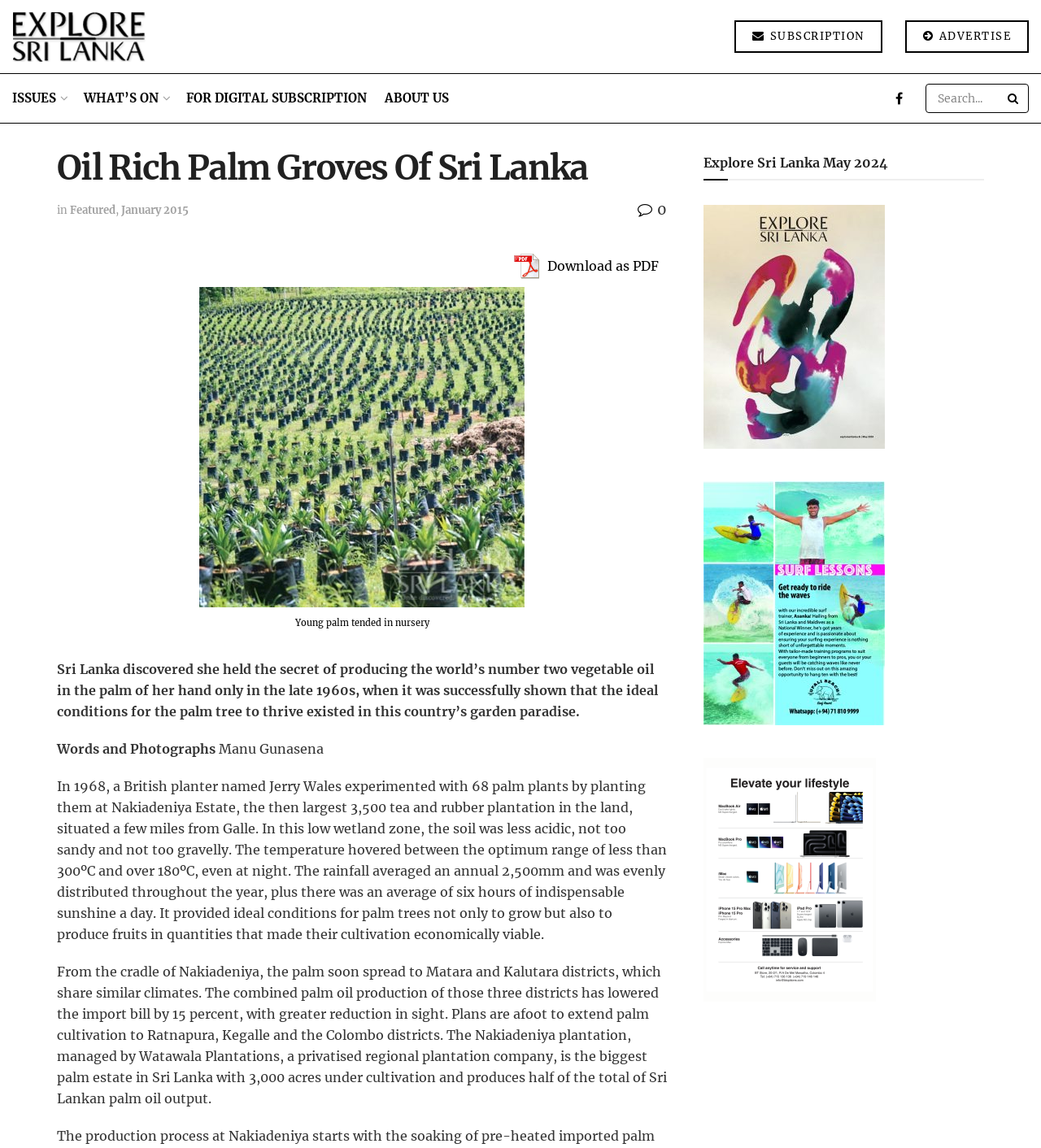Pinpoint the bounding box coordinates of the clickable area needed to execute the instruction: "Download as PDF". The coordinates should be specified as four float numbers between 0 and 1, i.e., [left, top, right, bottom].

[0.485, 0.217, 0.641, 0.247]